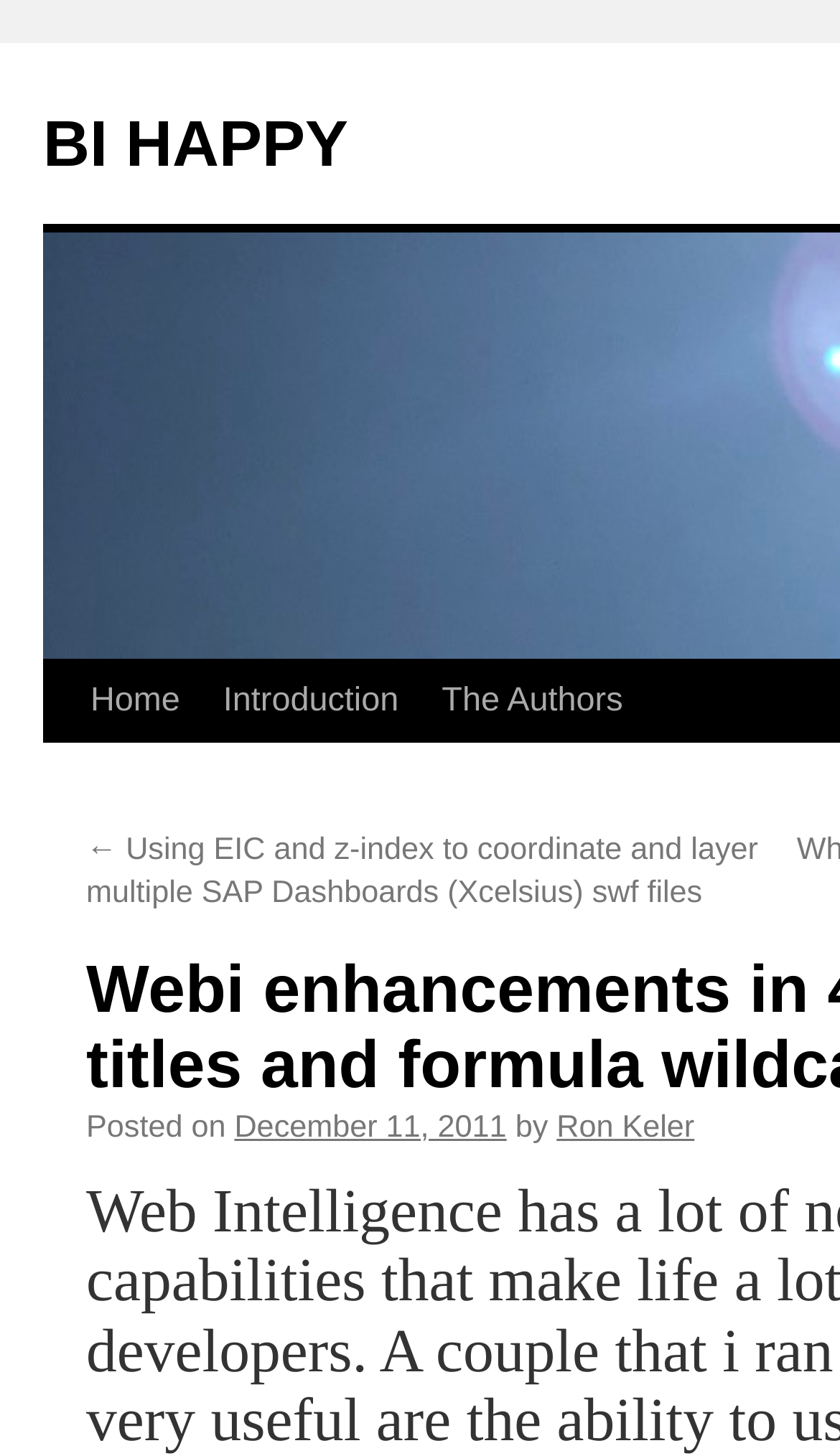Given the webpage screenshot, identify the bounding box of the UI element that matches this description: "The Authors".

[0.448, 0.454, 0.679, 0.566]